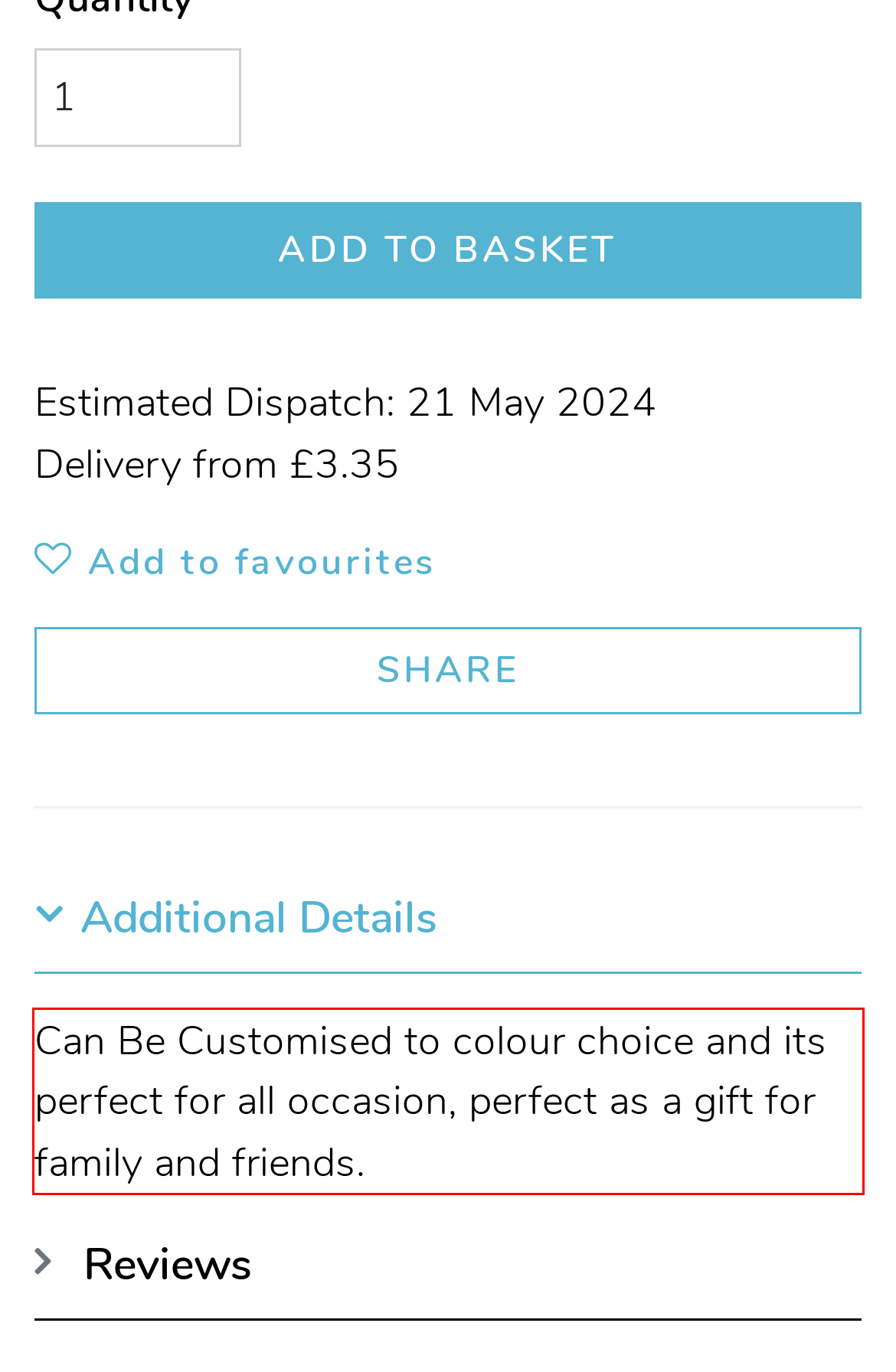Within the provided webpage screenshot, find the red rectangle bounding box and perform OCR to obtain the text content.

Can Be Customised to colour choice and its perfect for all occasion, perfect as a gift for family and friends.